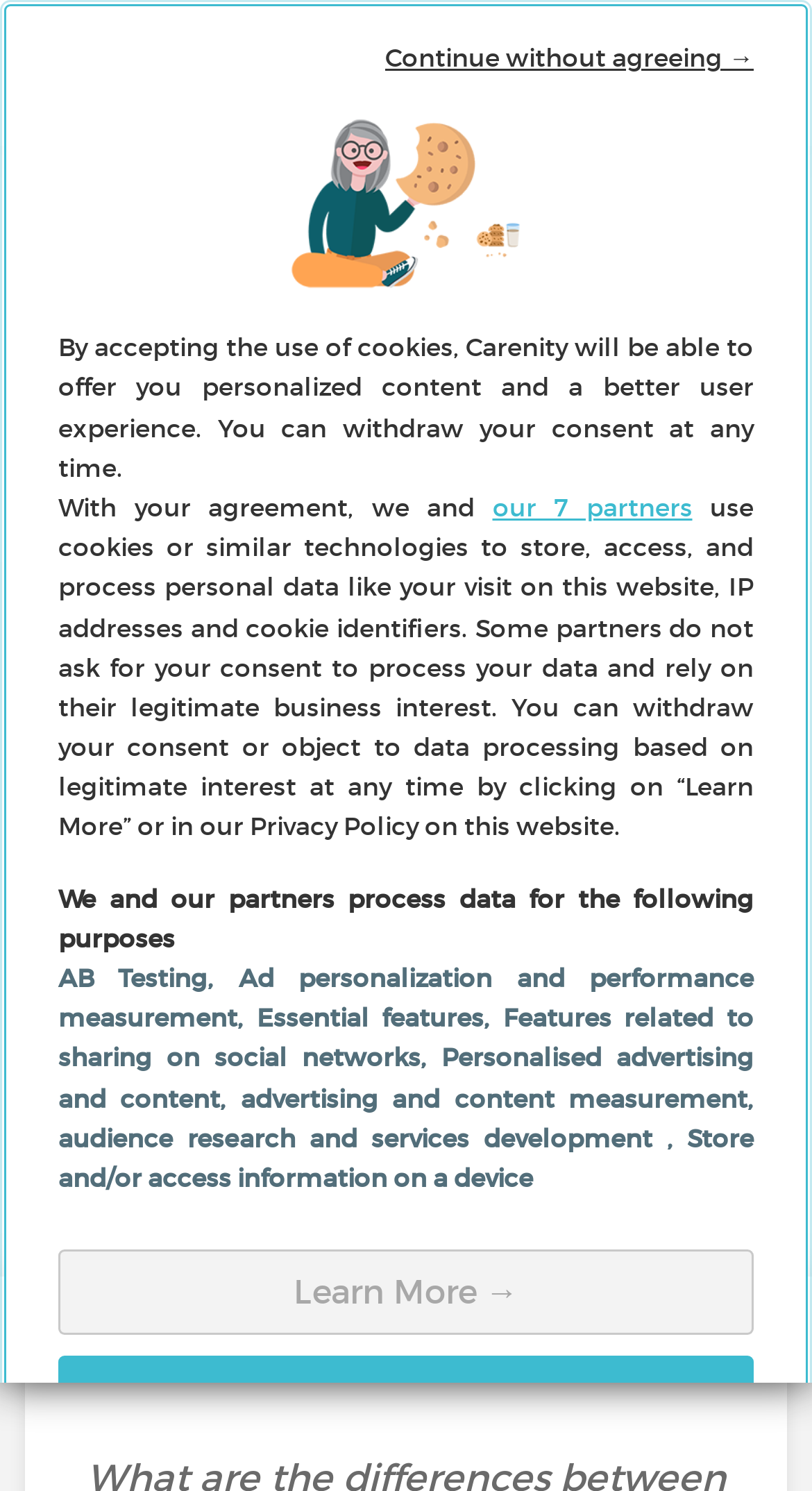Determine the bounding box coordinates of the section I need to click to execute the following instruction: "Click the 'JOIN NOW!' link". Provide the coordinates as four float numbers between 0 and 1, i.e., [left, top, right, bottom].

[0.11, 0.862, 0.469, 0.922]